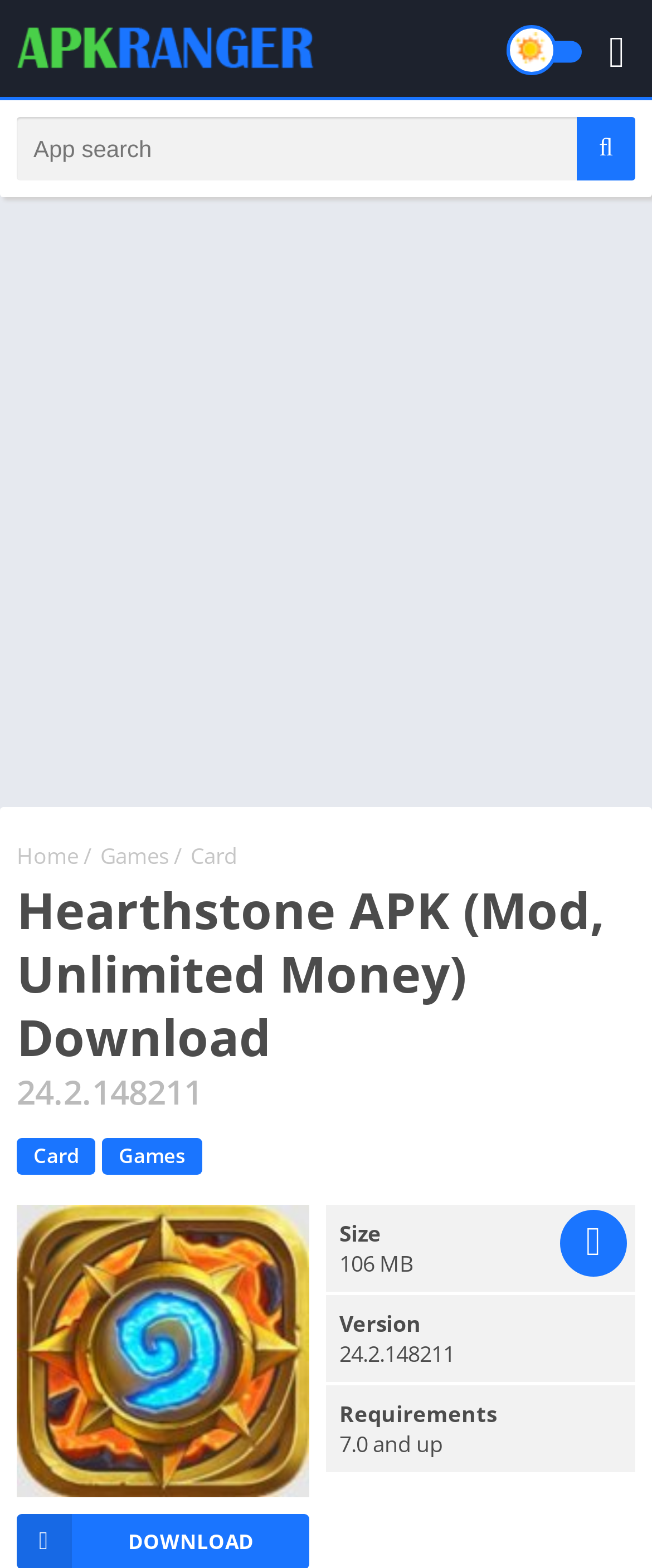What is the version of the APK? Please answer the question using a single word or phrase based on the image.

24.2.148211